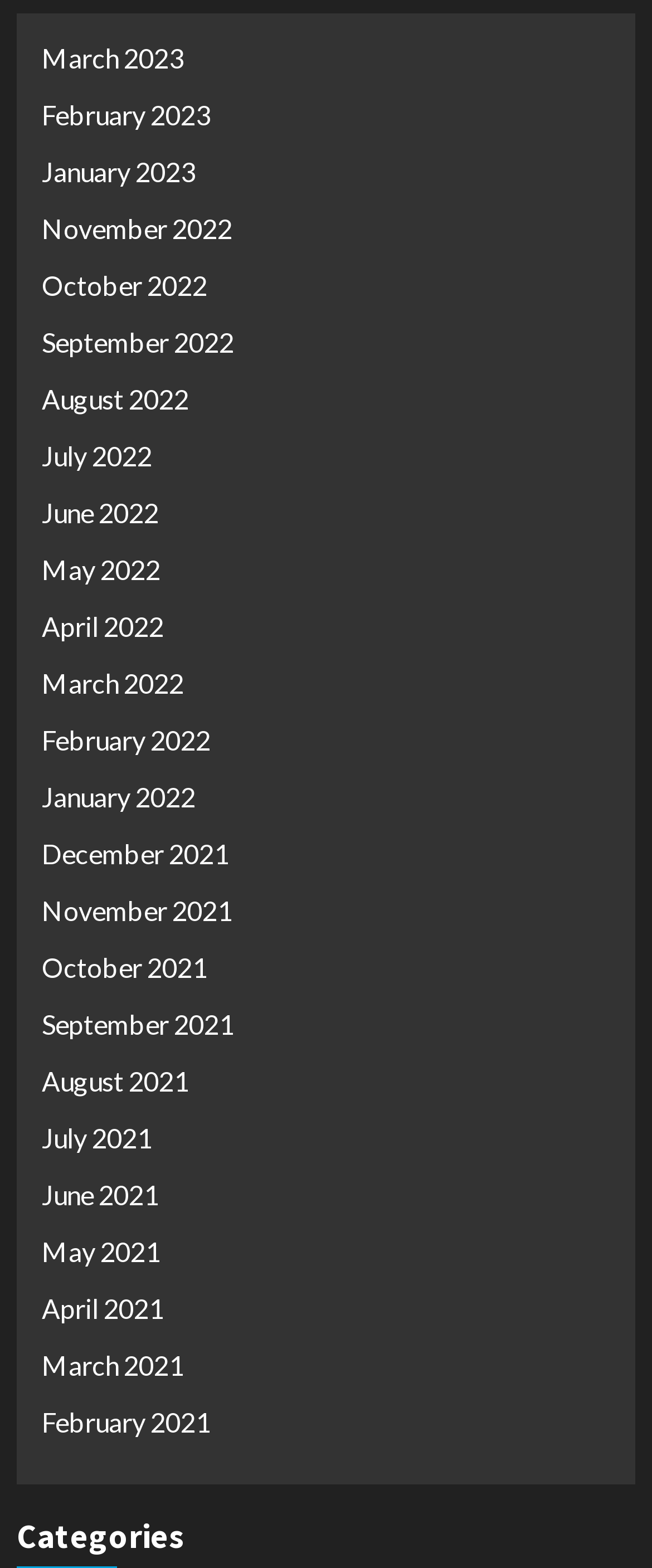Answer briefly with one word or phrase:
What is the most recent month listed?

March 2023